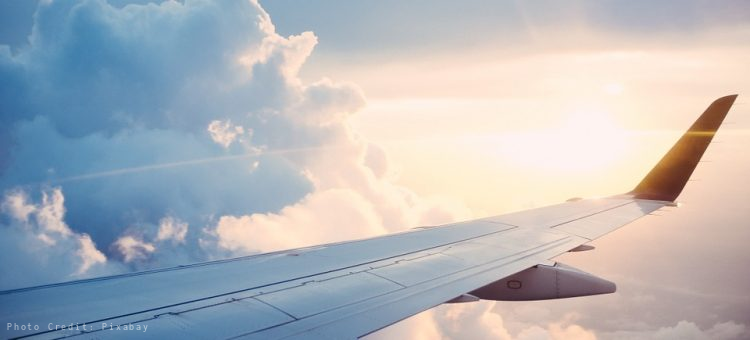What is the color of the sky?
Refer to the screenshot and respond with a concise word or phrase.

Oranges and yellows